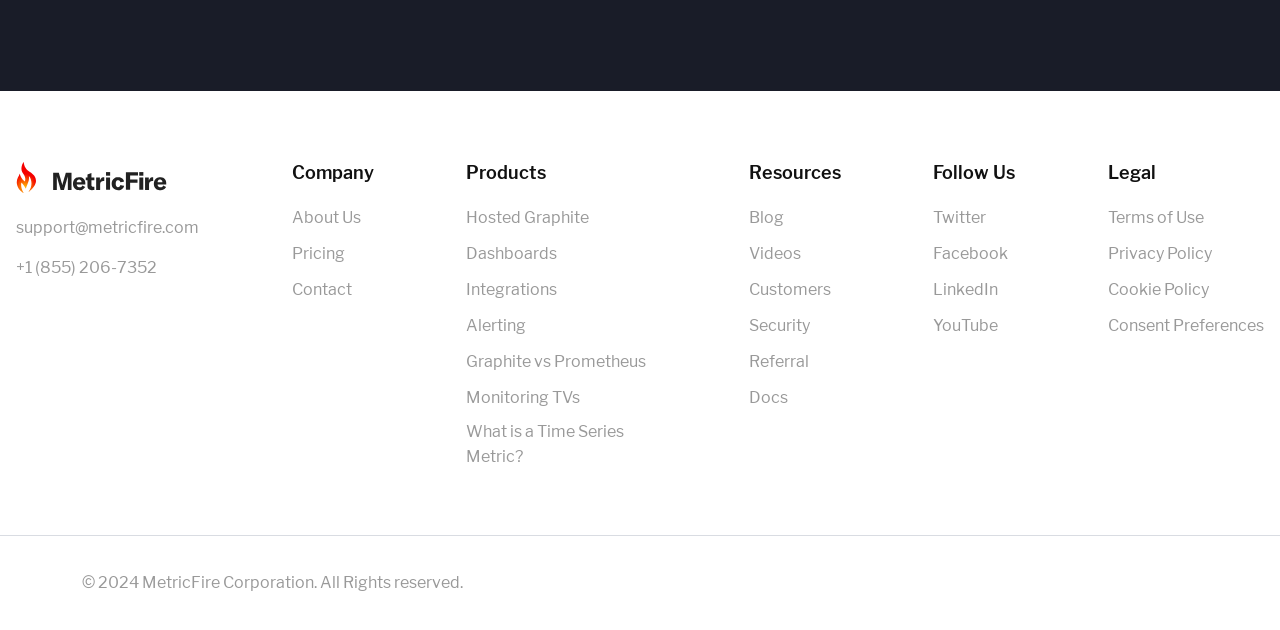What is the company's email address?
Kindly answer the question with as much detail as you can.

The company's email address can be found in the top left corner of the webpage, where it is listed as 'support@metricfire.com'.